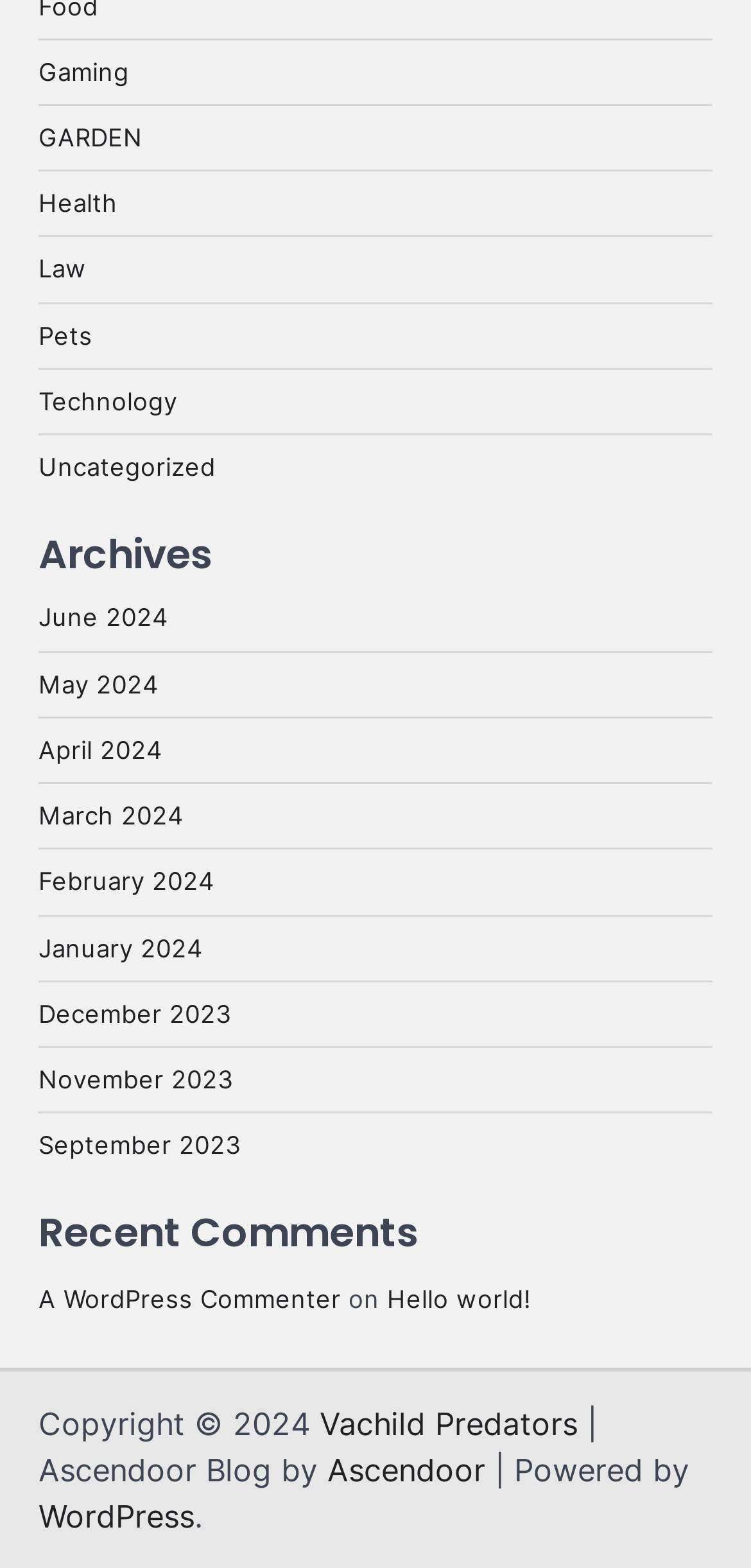What is the purpose of the 'Archives' section?
Refer to the image and give a detailed answer to the question.

The 'Archives' section contains links to past posts organized by month, suggesting that its purpose is to allow users to access and view older content on the website.